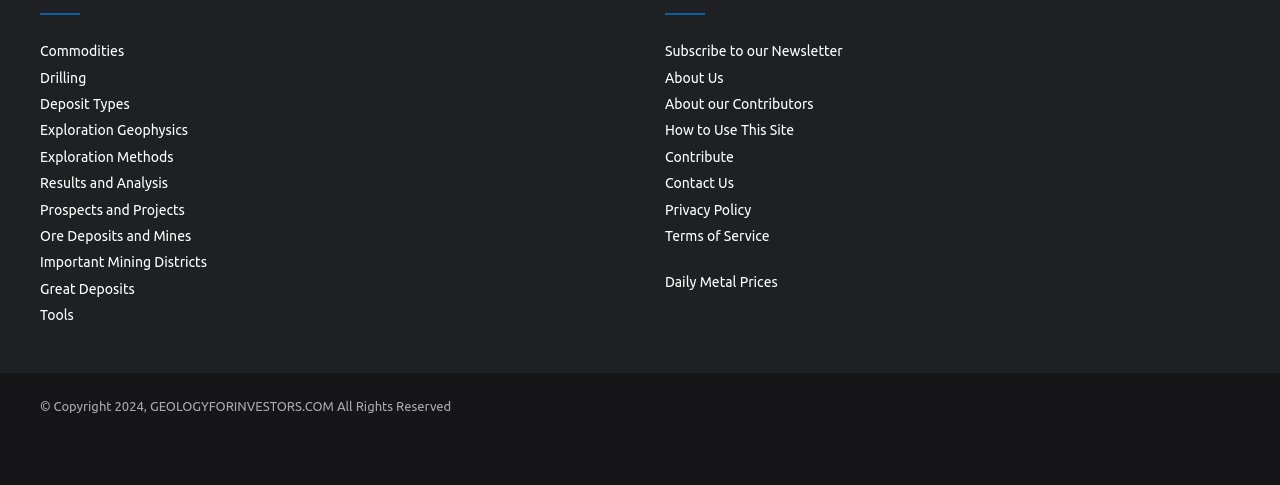Determine the bounding box coordinates of the clickable element to achieve the following action: 'View Daily Metal Prices'. Provide the coordinates as four float values between 0 and 1, formatted as [left, top, right, bottom].

[0.52, 0.566, 0.608, 0.599]